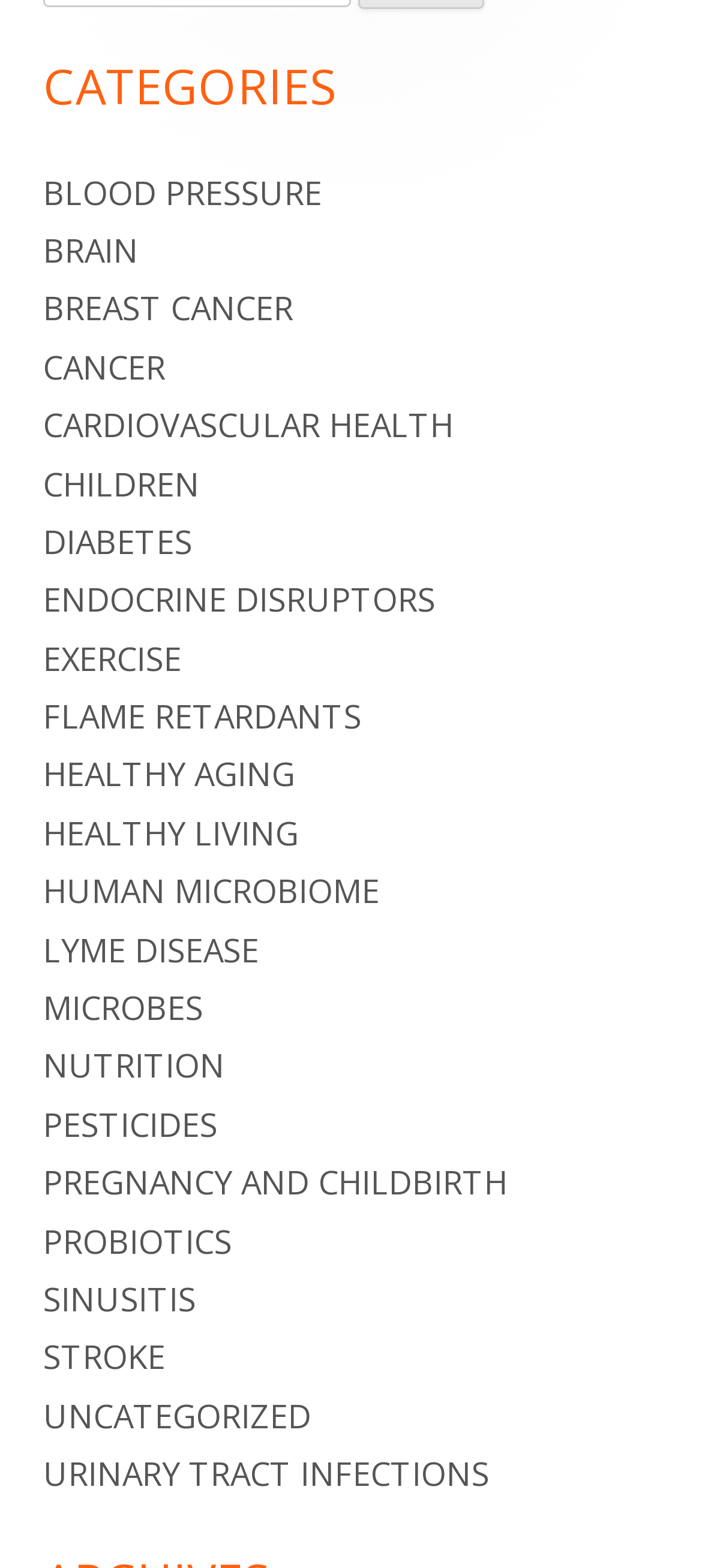What is the category located at the bottom of the list?
Answer the question in as much detail as possible.

The category located at the bottom of the list is 'URINARY TRACT INFECTIONS' which is a link element with the highest y1 coordinate, indicating its position at the bottom of the list.